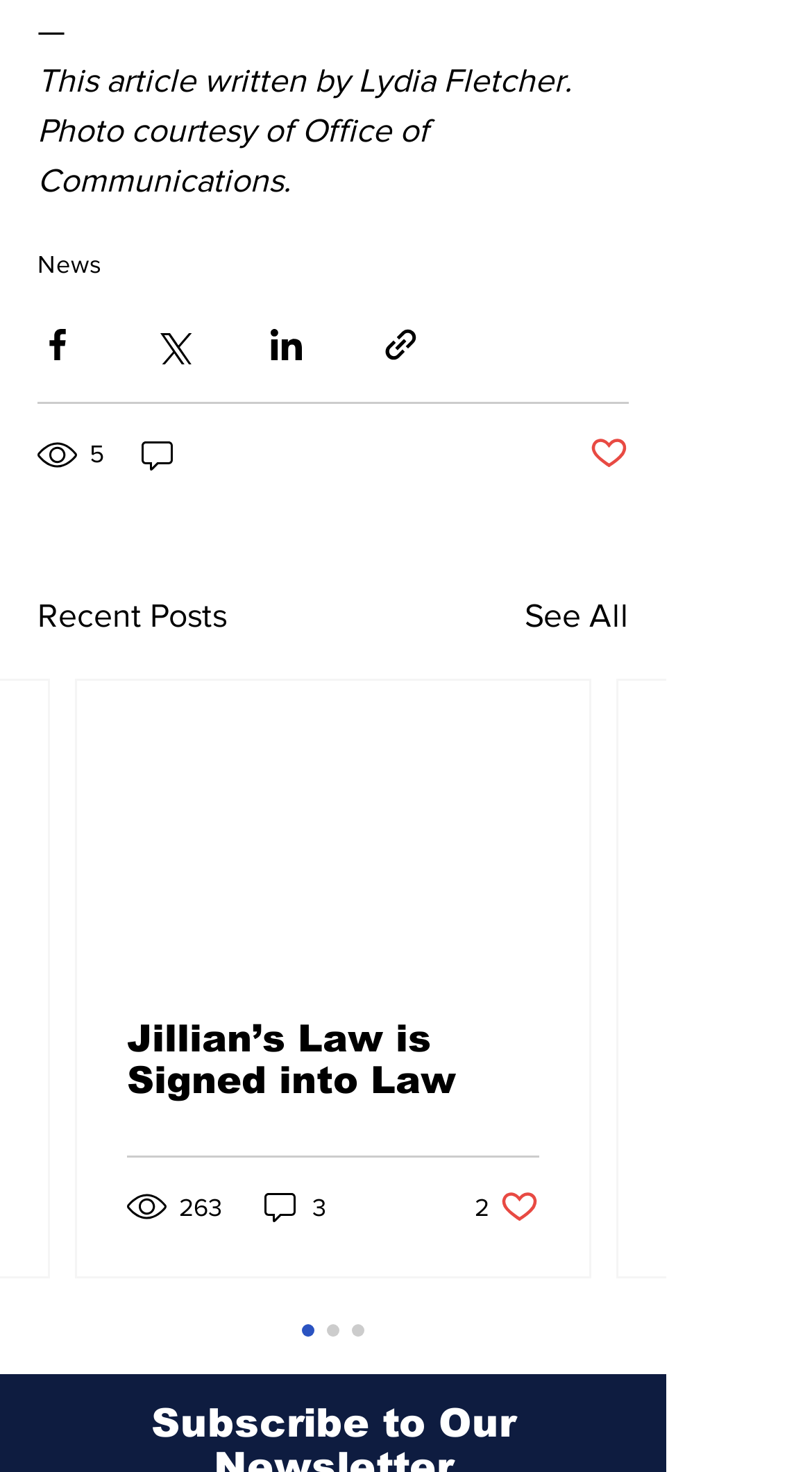How many views does the second article have?
Based on the screenshot, provide a one-word or short-phrase response.

263 views